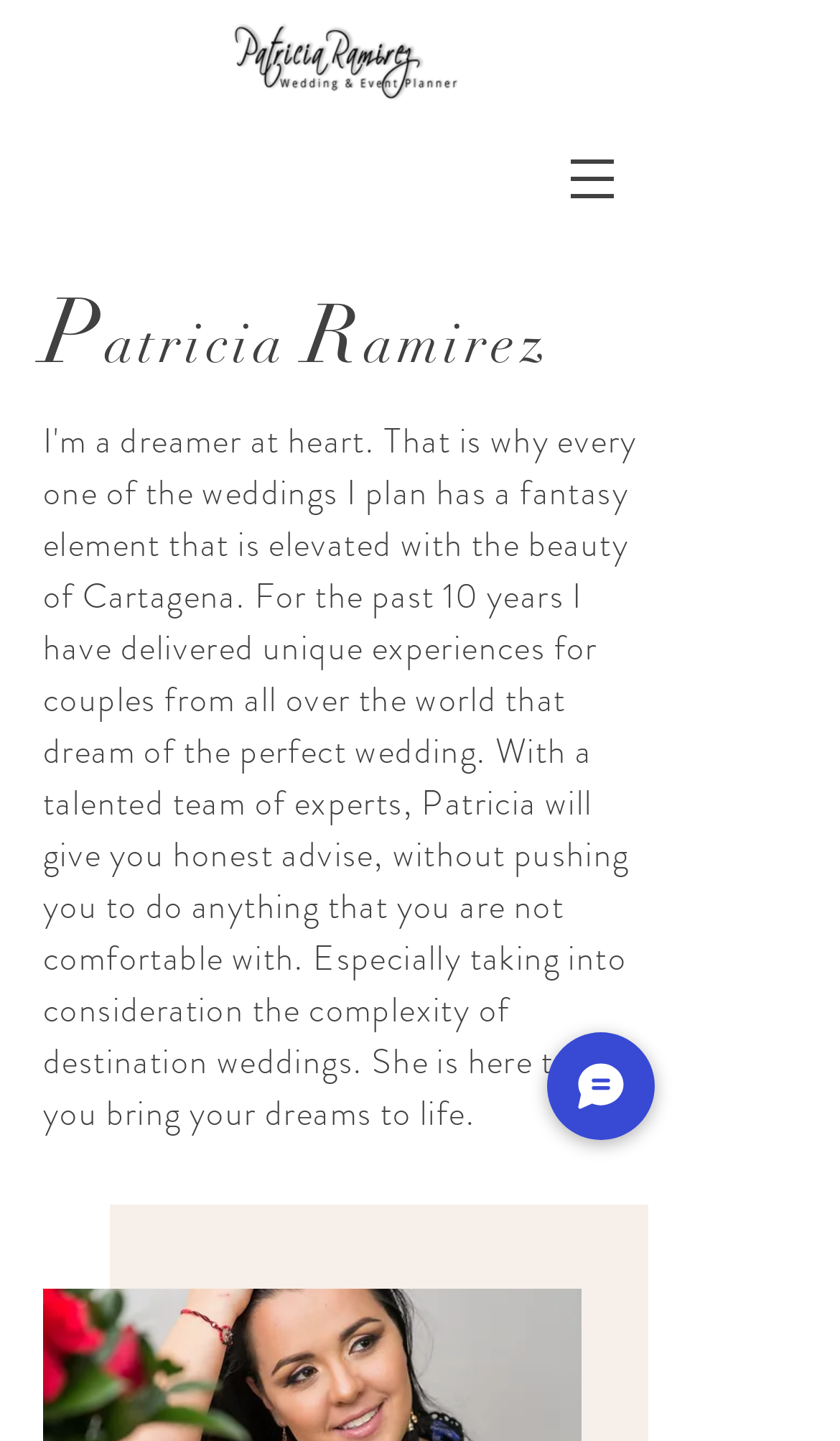Give a one-word or short phrase answer to the question: 
What is the name of the person on this website?

Patricia Ramirez